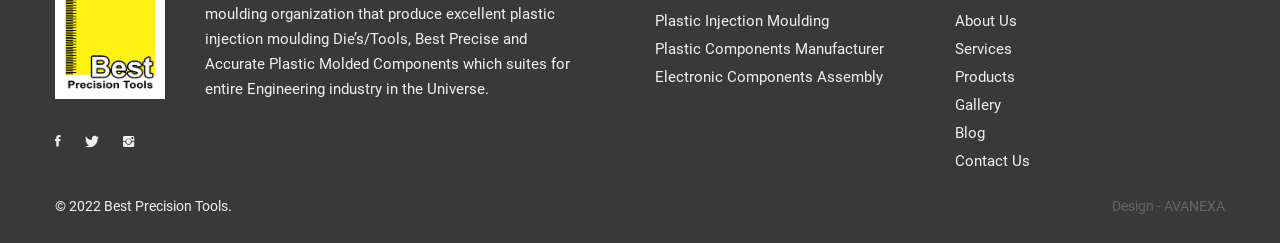Can you specify the bounding box coordinates for the region that should be clicked to fulfill this instruction: "Click on Plastic Injection Moulding".

[0.512, 0.048, 0.648, 0.122]